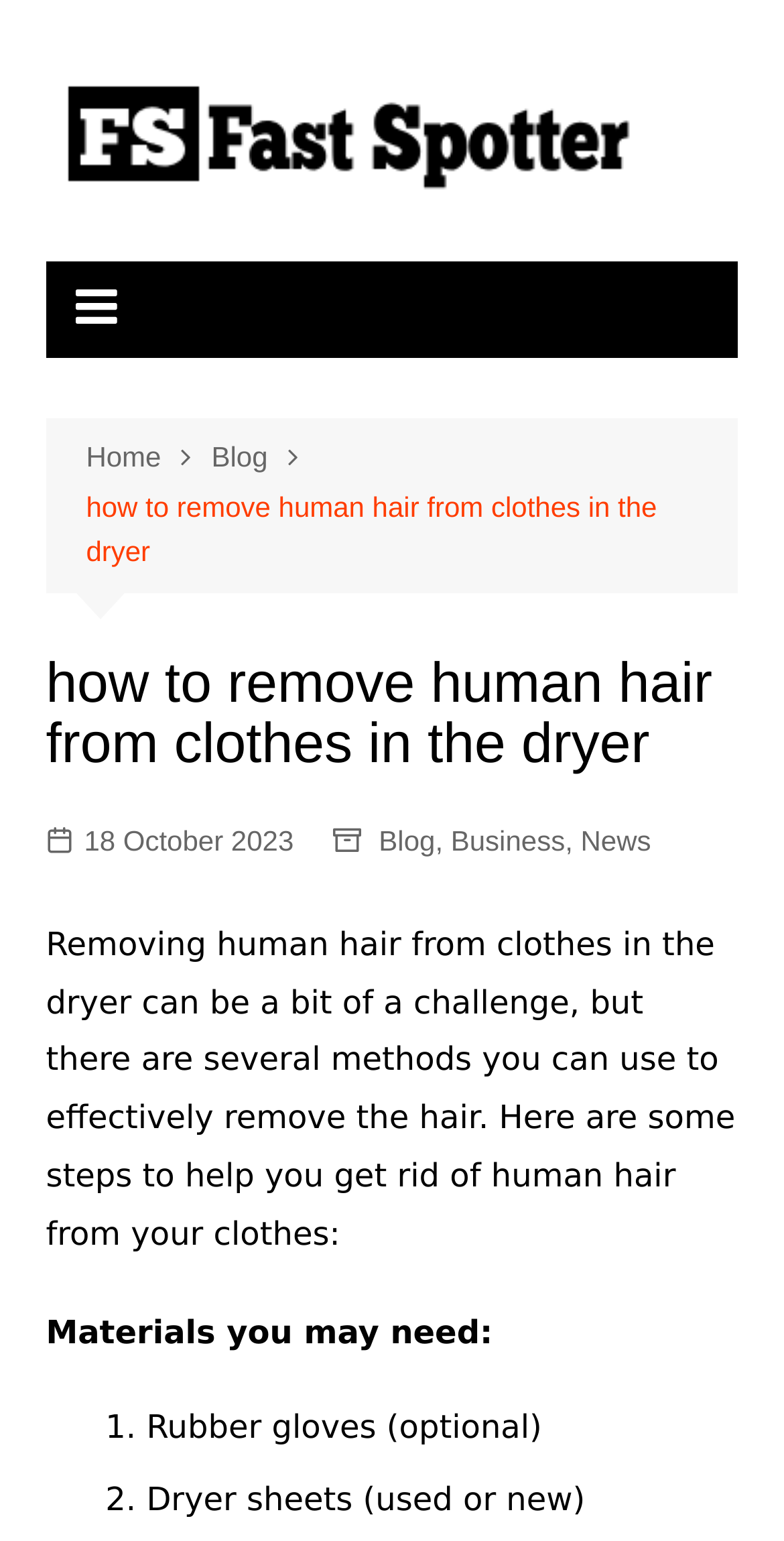Determine the bounding box coordinates of the UI element described by: "18 October 2023".

[0.058, 0.531, 0.375, 0.561]